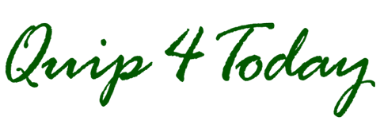What vibe does the overall aesthetic portray?
Refer to the image and give a detailed answer to the query.

The overall aesthetic of the webpage portrays a friendly and approachable vibe, perfectly reflecting the intended spirit of the quips and stories presented in the accompanying text.